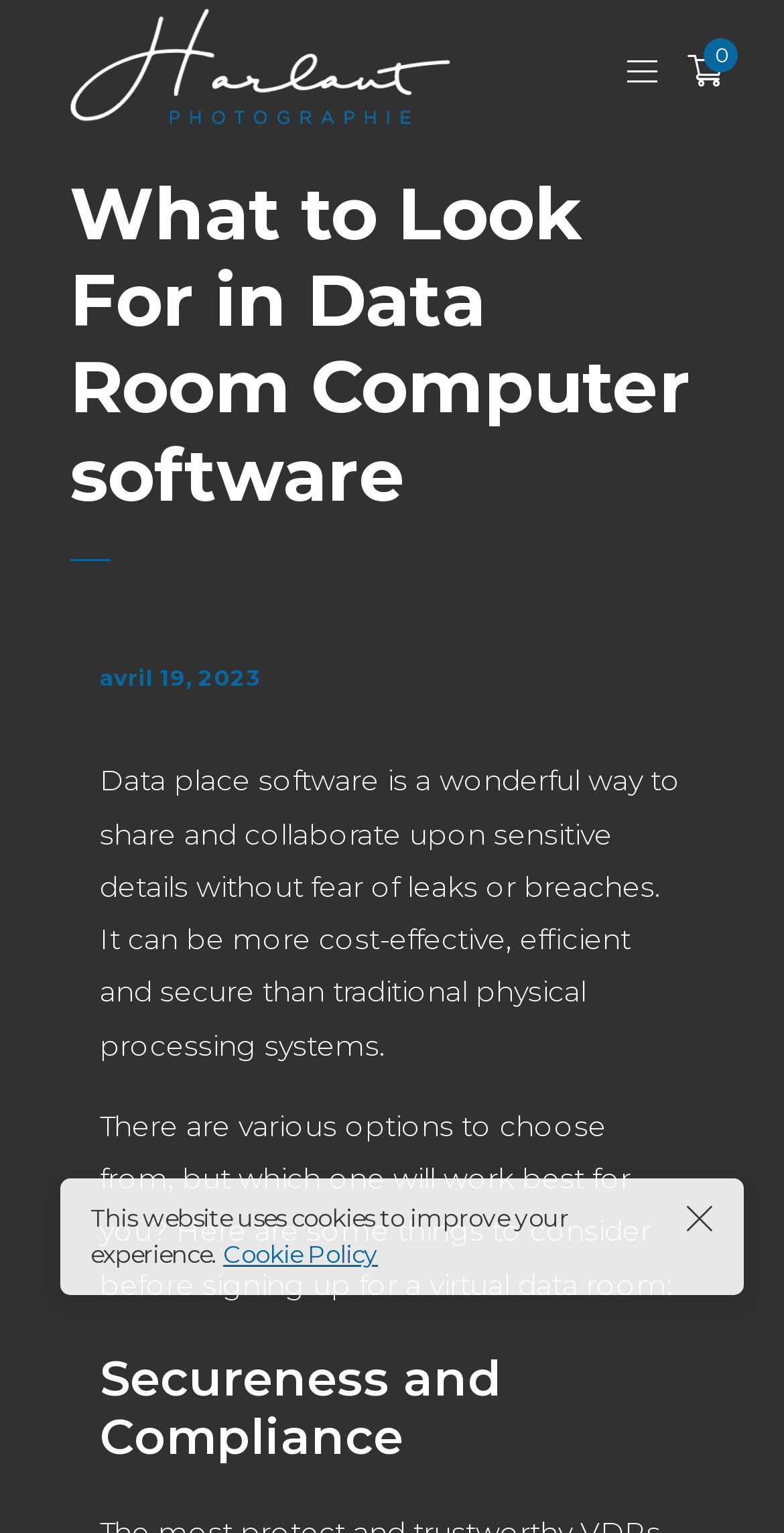Elaborate on the information and visuals displayed on the webpage.

The webpage is about data room computer software, specifically discussing what to look for when choosing a virtual data room. At the top, there is a link to "Julien Harlaut Photographie" accompanied by an image, which is positioned at the top-left corner of the page. 

Below the link, there is a heading that reads "What to Look For in Data Room Computer software". To the right of this heading, there is a small text "0". 

Further down, there is a date "avril 19, 2023" followed by a paragraph of text that explains the benefits of using data room software, including its cost-effectiveness, efficiency, and security. 

Below this paragraph, there is another paragraph that asks the question of which virtual data room to choose and lists some factors to consider. 

Following this, there is a heading "Secureness and Compliance" positioned near the bottom of the page. 

At the very bottom of the page, there is a notice that the website uses cookies to improve the user's experience, along with a link to the "Cookie Policy" positioned to the right of the notice.